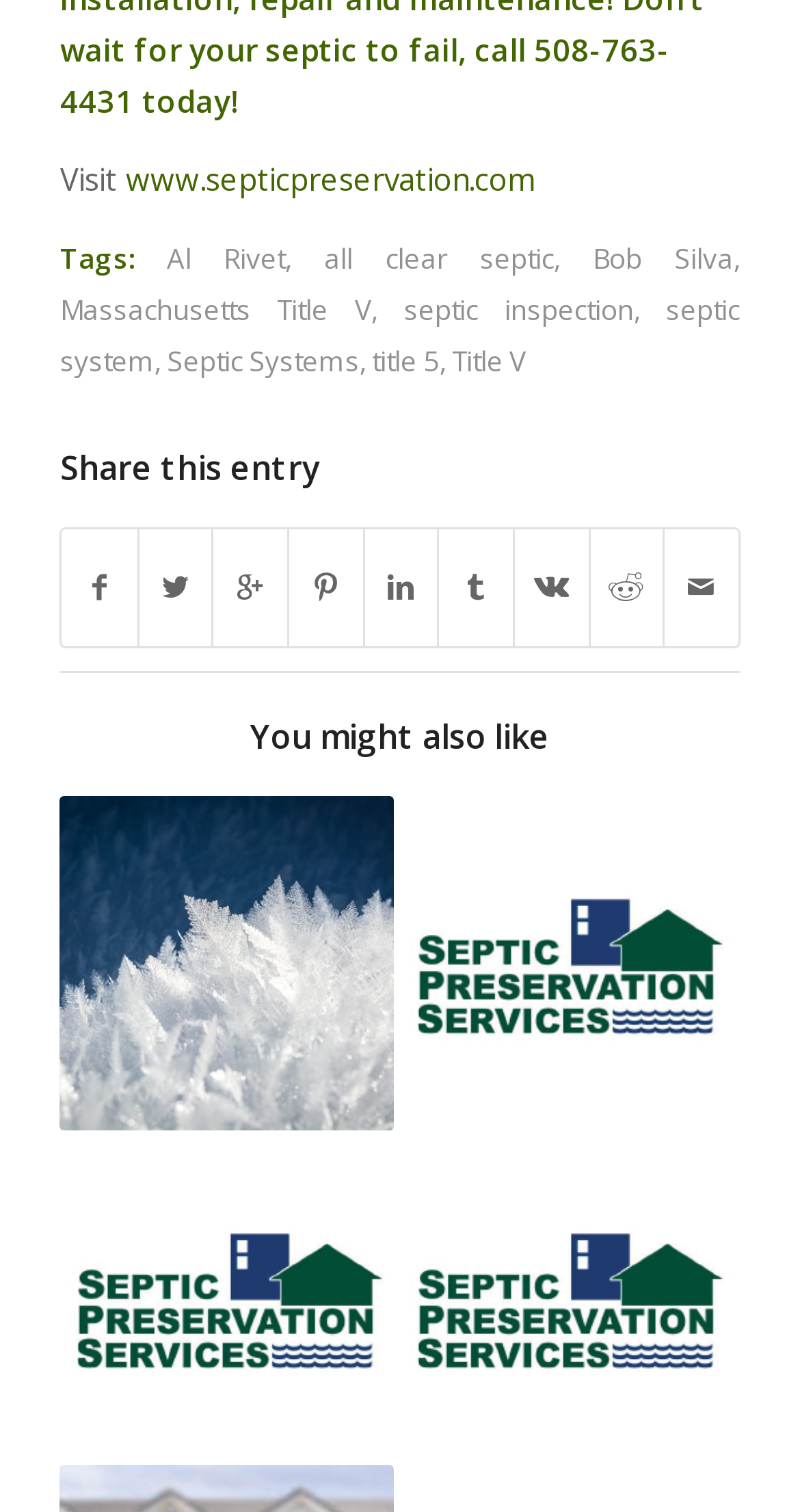What is the function of the links in the footer?
Can you offer a detailed and complete answer to this question?

The links in the footer have text such as 'Al Rivet', 'all clear septic', and 'Massachusetts Title V', which suggests that they are tags or categories related to the content of the webpage. The function of these links is likely to allow users to navigate to other pages or articles related to these tags.